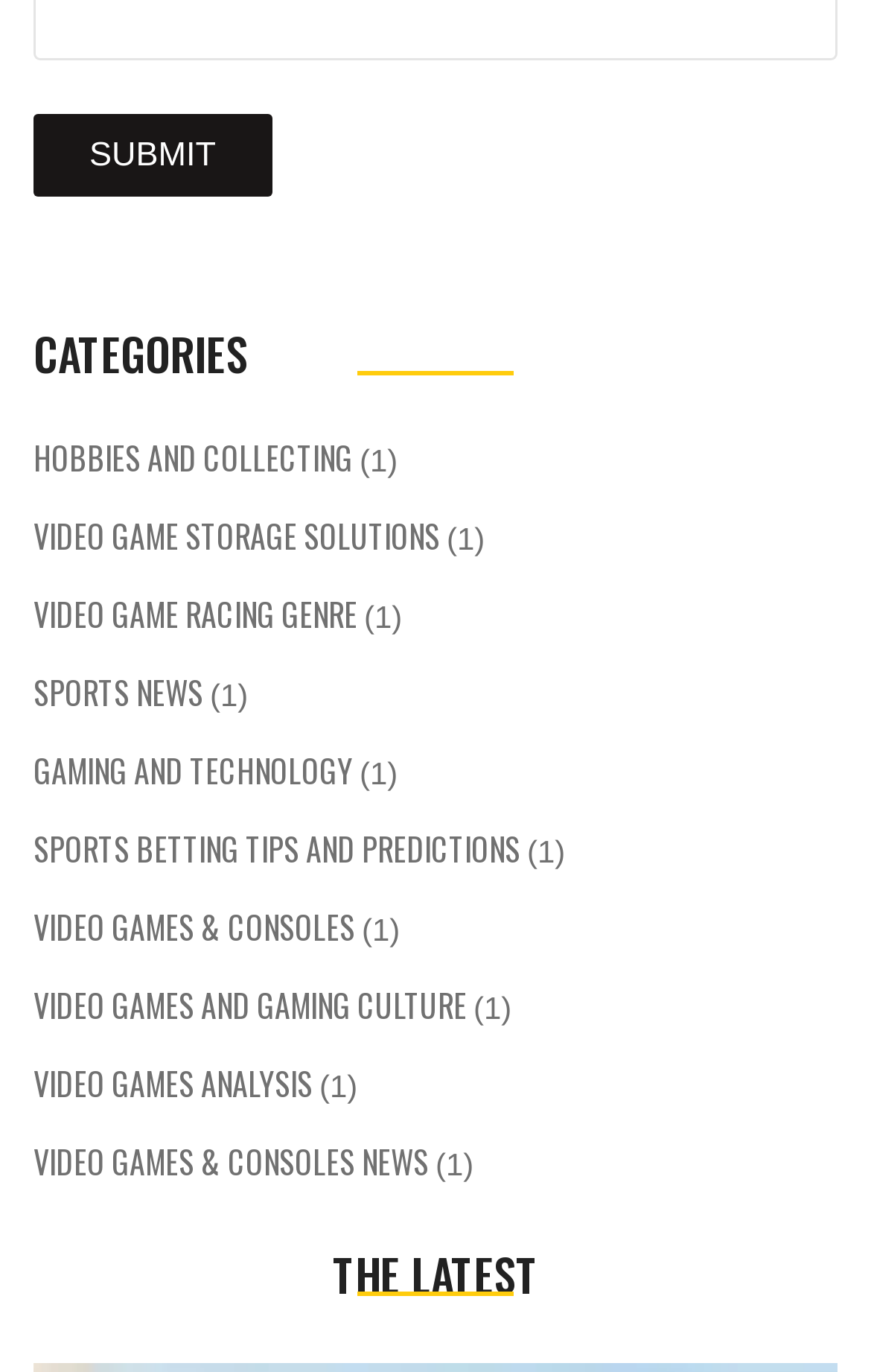Find the bounding box coordinates of the element you need to click on to perform this action: 'Click the 'Submit' button'. The coordinates should be represented by four float values between 0 and 1, in the format [left, top, right, bottom].

[0.038, 0.082, 0.312, 0.143]